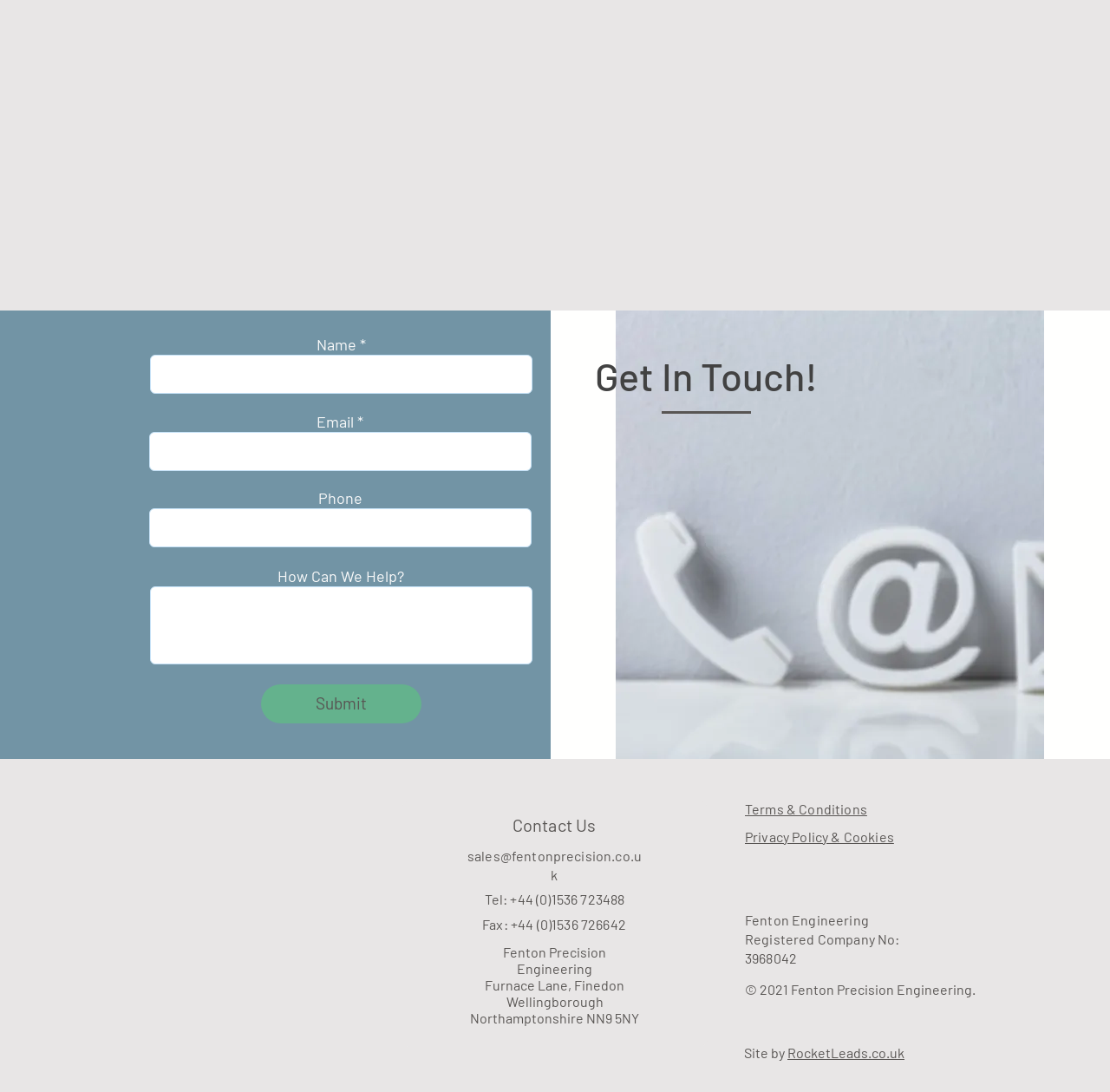Given the element description: "Privacy Policy & Cookies", predict the bounding box coordinates of this UI element. The coordinates must be four float numbers between 0 and 1, given as [left, top, right, bottom].

[0.671, 0.76, 0.805, 0.773]